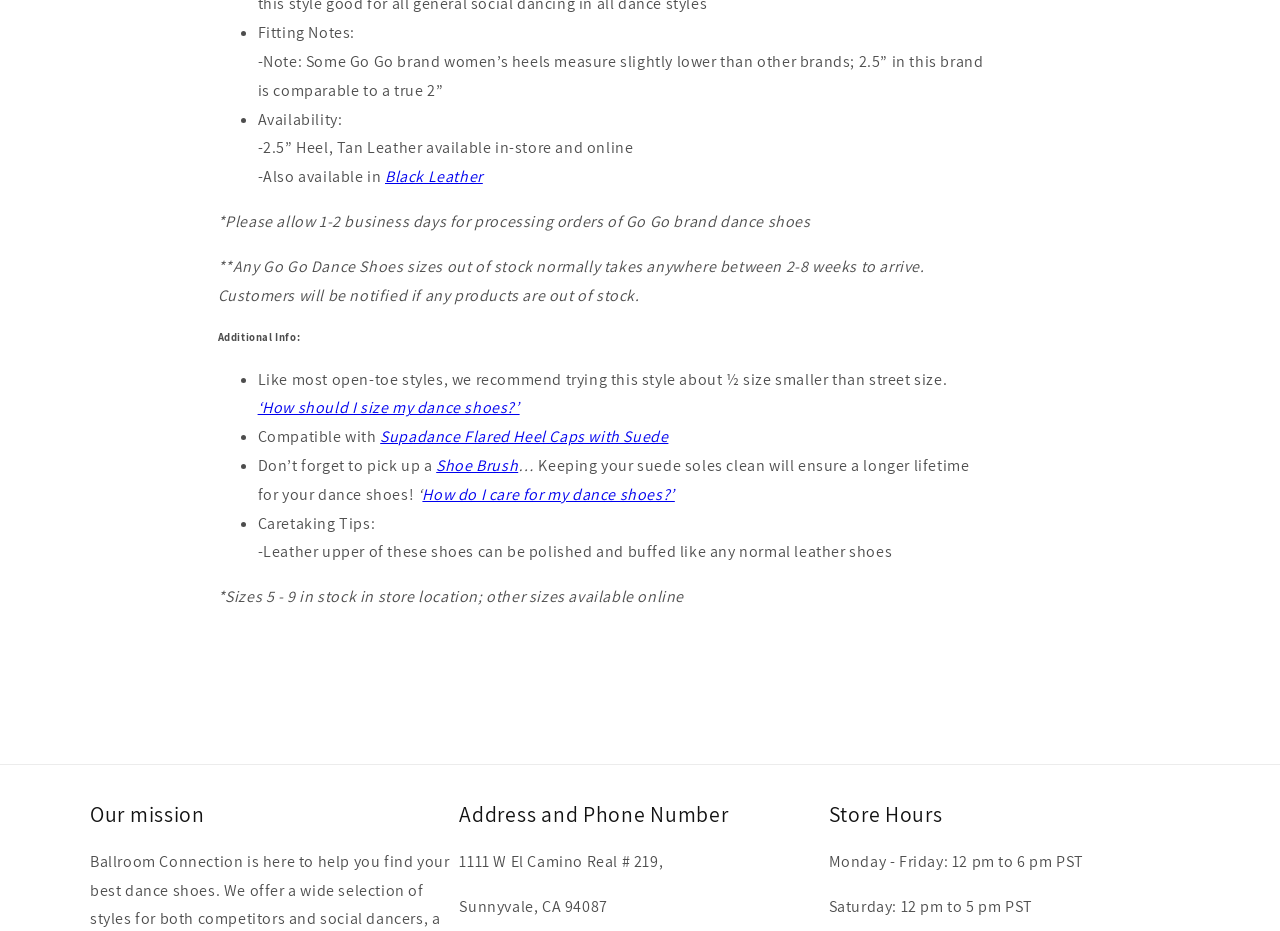What is the store's phone number?
Provide a one-word or short-phrase answer based on the image.

Not mentioned